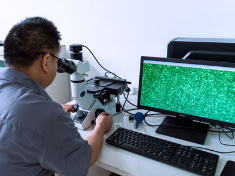What industries might benefit from this analysis?
We need a detailed and exhaustive answer to the question. Please elaborate.

The setup suggests a focus on quality testing or microstructural evaluation, which is relevant in industries such as steel manufacturing, aerospace, and automotive sectors, where precision and quality in material production are crucial.